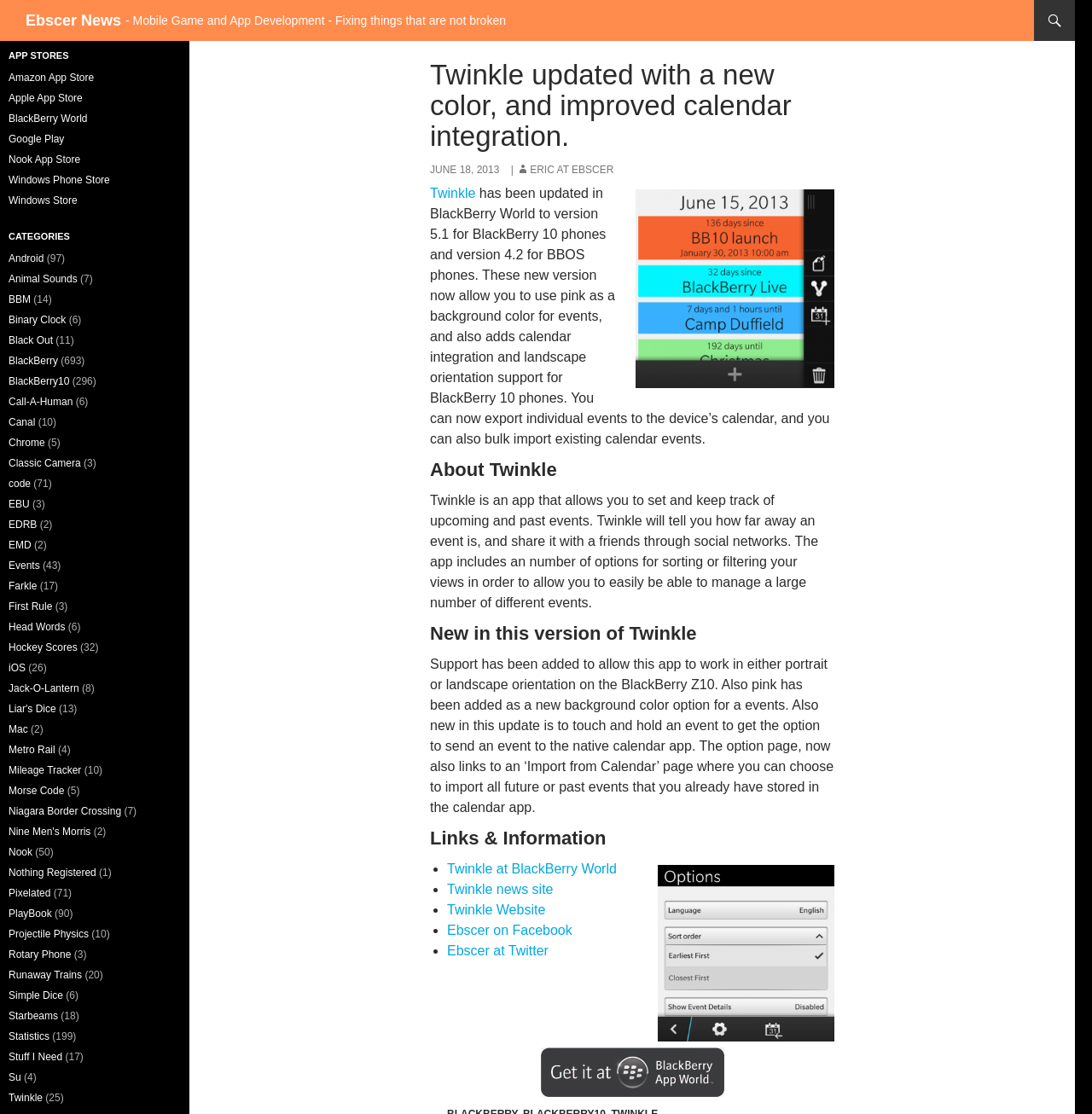Bounding box coordinates are specified in the format (top-left x, top-left y, bottom-right x, bottom-right y). All values are floating point numbers bounded between 0 and 1. Please provide the bounding box coordinate of the region this sentence describes: Binary Clock

[0.008, 0.282, 0.06, 0.292]